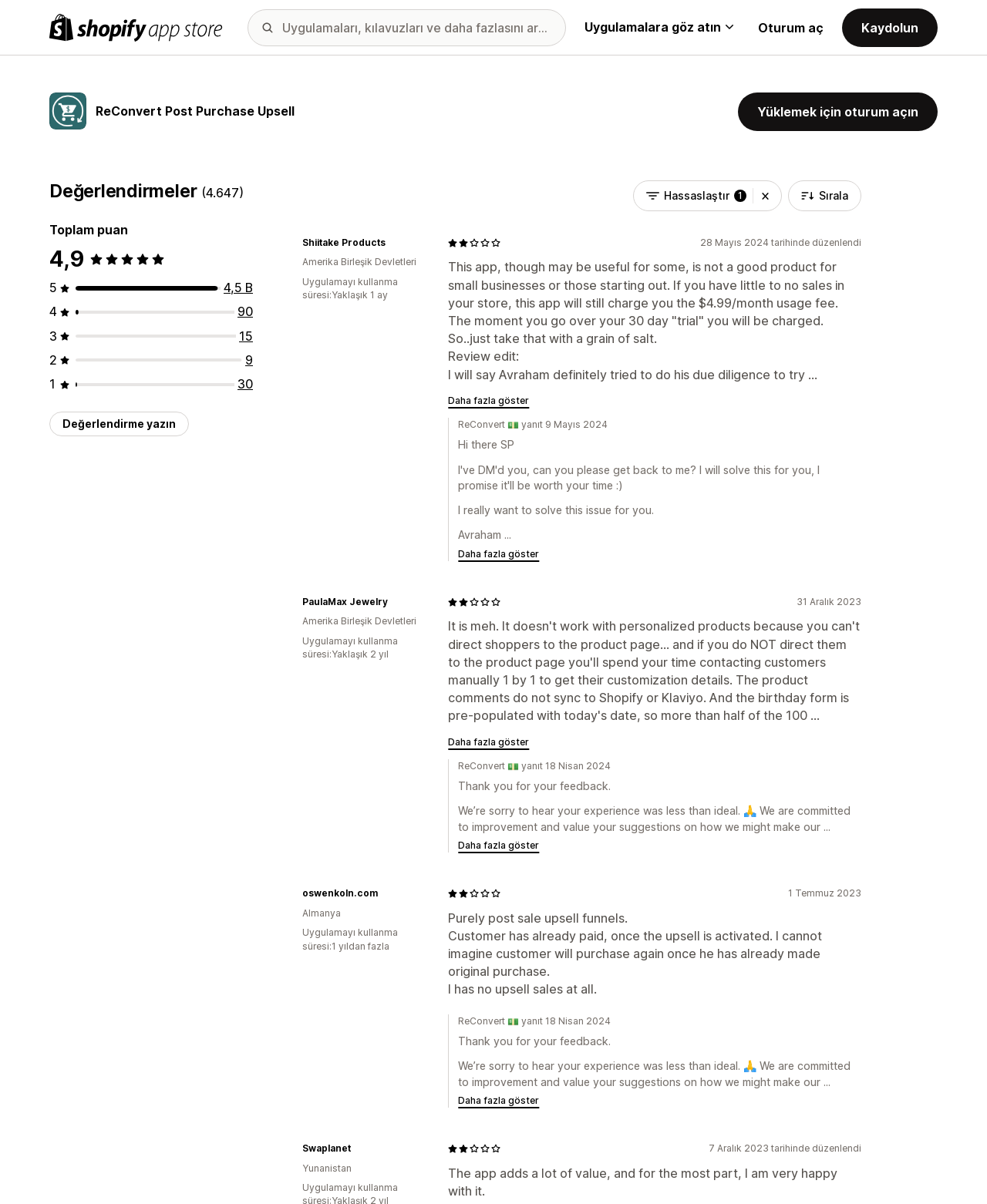Provide a thorough and detailed response to the question by examining the image: 
What is the rating of ReConvert Post Purchase Upsell?

I found the rating by looking at the StaticText element with the text '4.9 5 yıldız üzerinden' which is located near the heading 'ReConvert Post Purchase Upsell'.